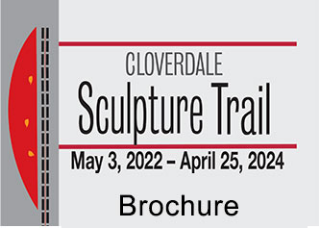Please give a succinct answer using a single word or phrase:
What is the duration of the event?

May 3, 2022, to April 25, 2024